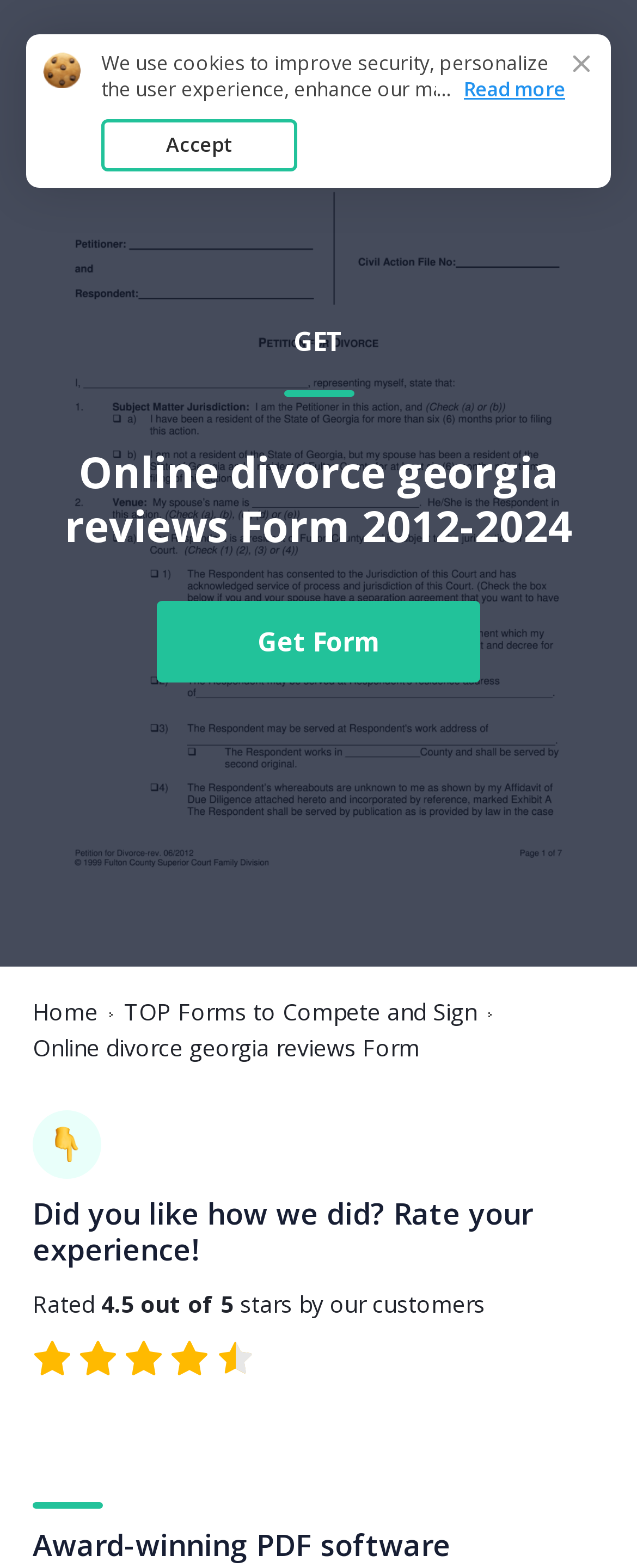Using the information shown in the image, answer the question with as much detail as possible: What is the main purpose of this webpage?

Based on the webpage's content, it appears to be a platform where users can fill out online divorce forms for Georgia. The presence of a link to 'GET Online divorce georgia reviews Form 2012-2024' and a heading 'Online divorce georgia reviews Form 2012-2024' suggests that the webpage is designed to facilitate the completion of these forms.